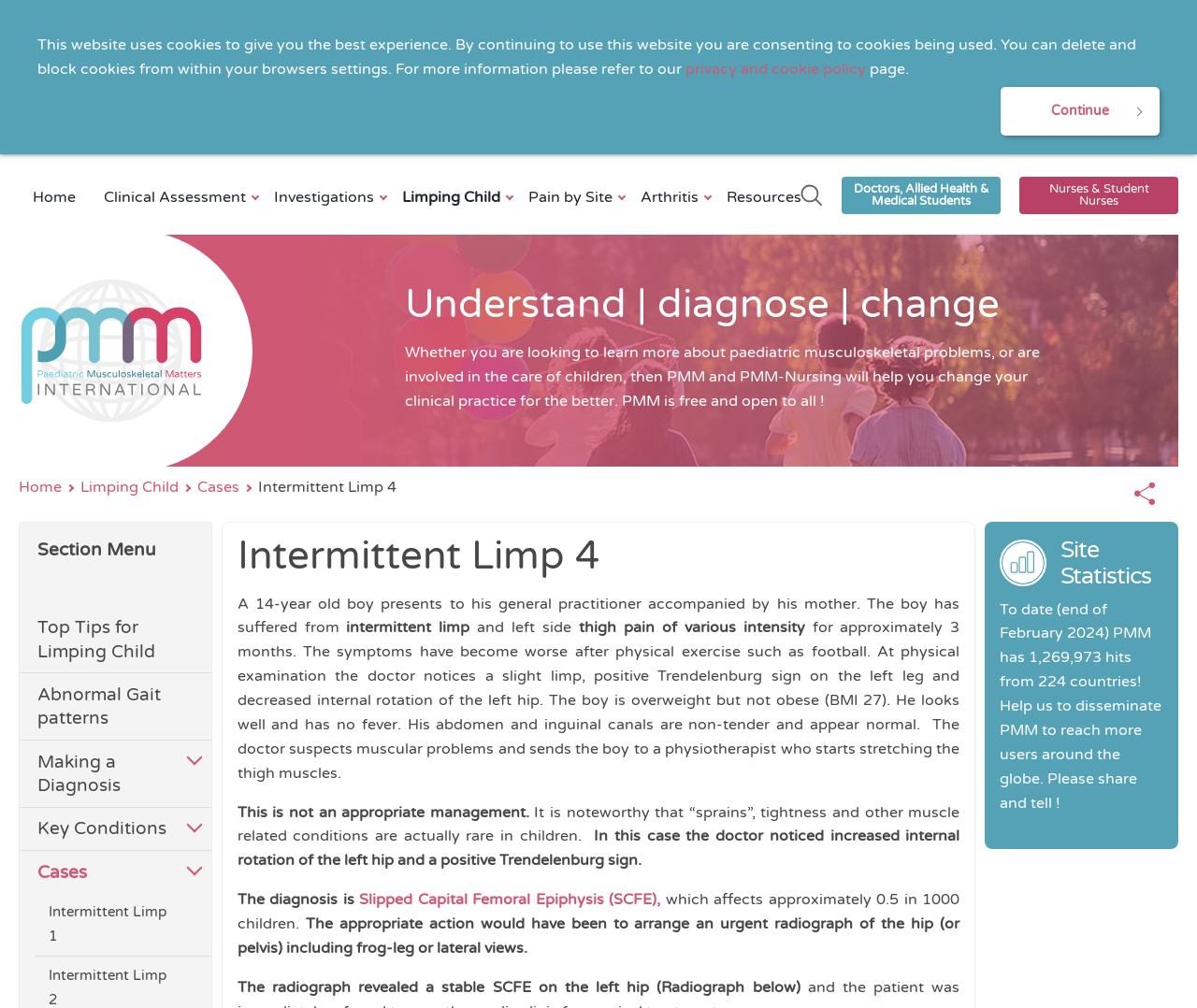What is the BMI of the 14-year-old boy?
Kindly offer a detailed explanation using the data available in the image.

The boy is described as overweight but not obese, with a BMI of 27, which is mentioned in the case description.